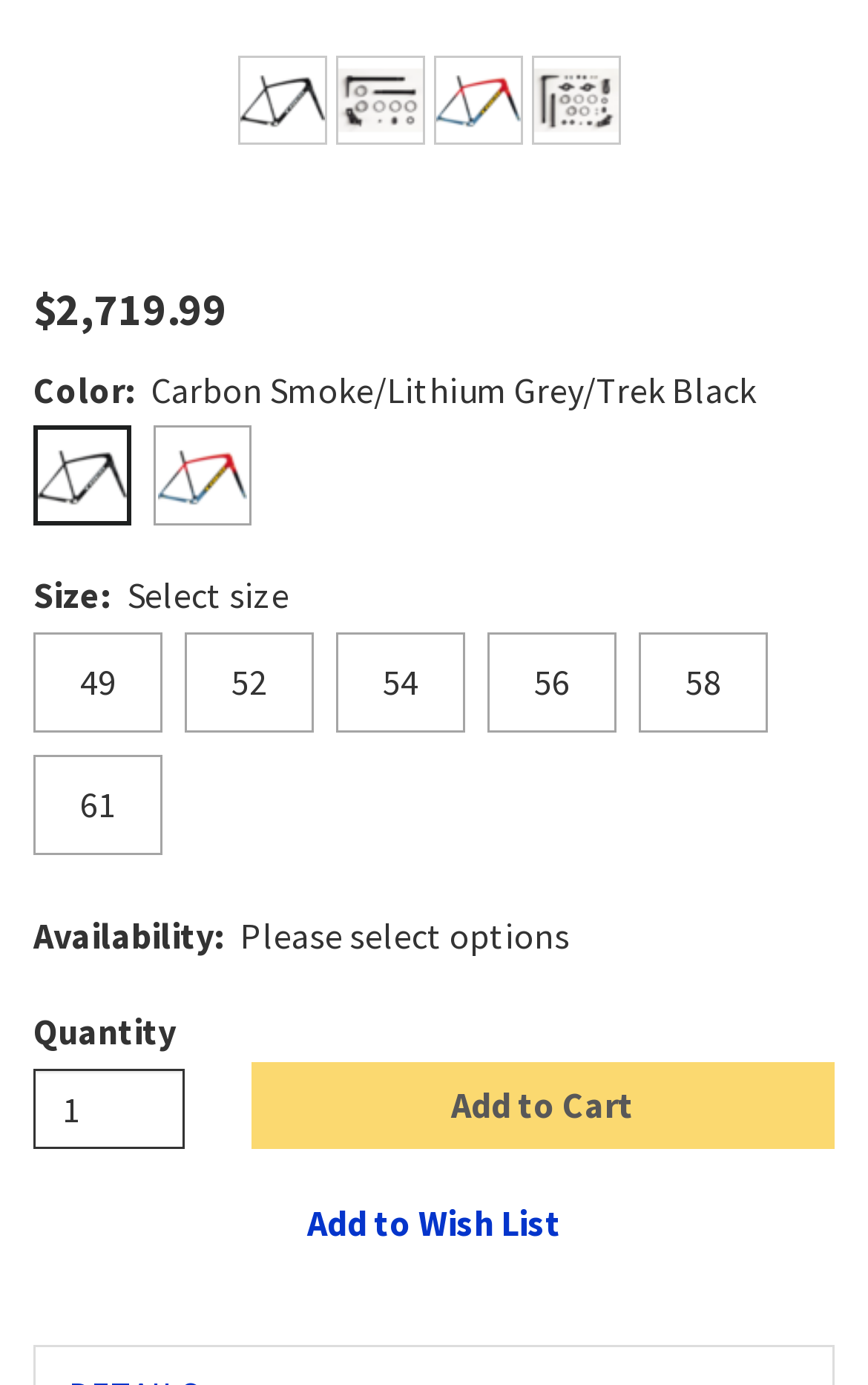Please provide the bounding box coordinates for the element that needs to be clicked to perform the following instruction: "Add to Wish List". The coordinates should be given as four float numbers between 0 and 1, i.e., [left, top, right, bottom].

[0.038, 0.864, 0.962, 0.901]